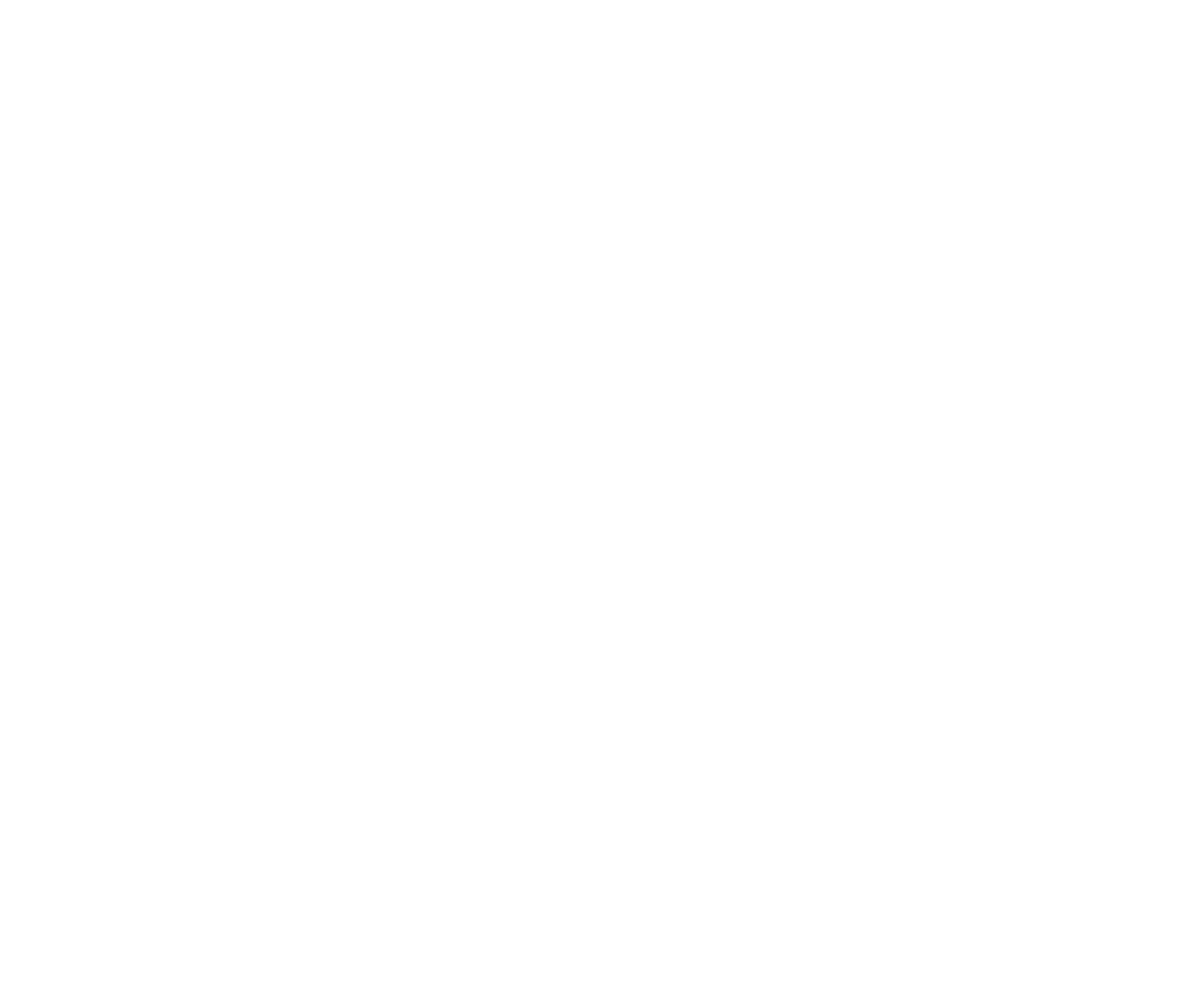Provide a single word or phrase answer to the question: 
What is the purpose of the checkbox?

Save comment information